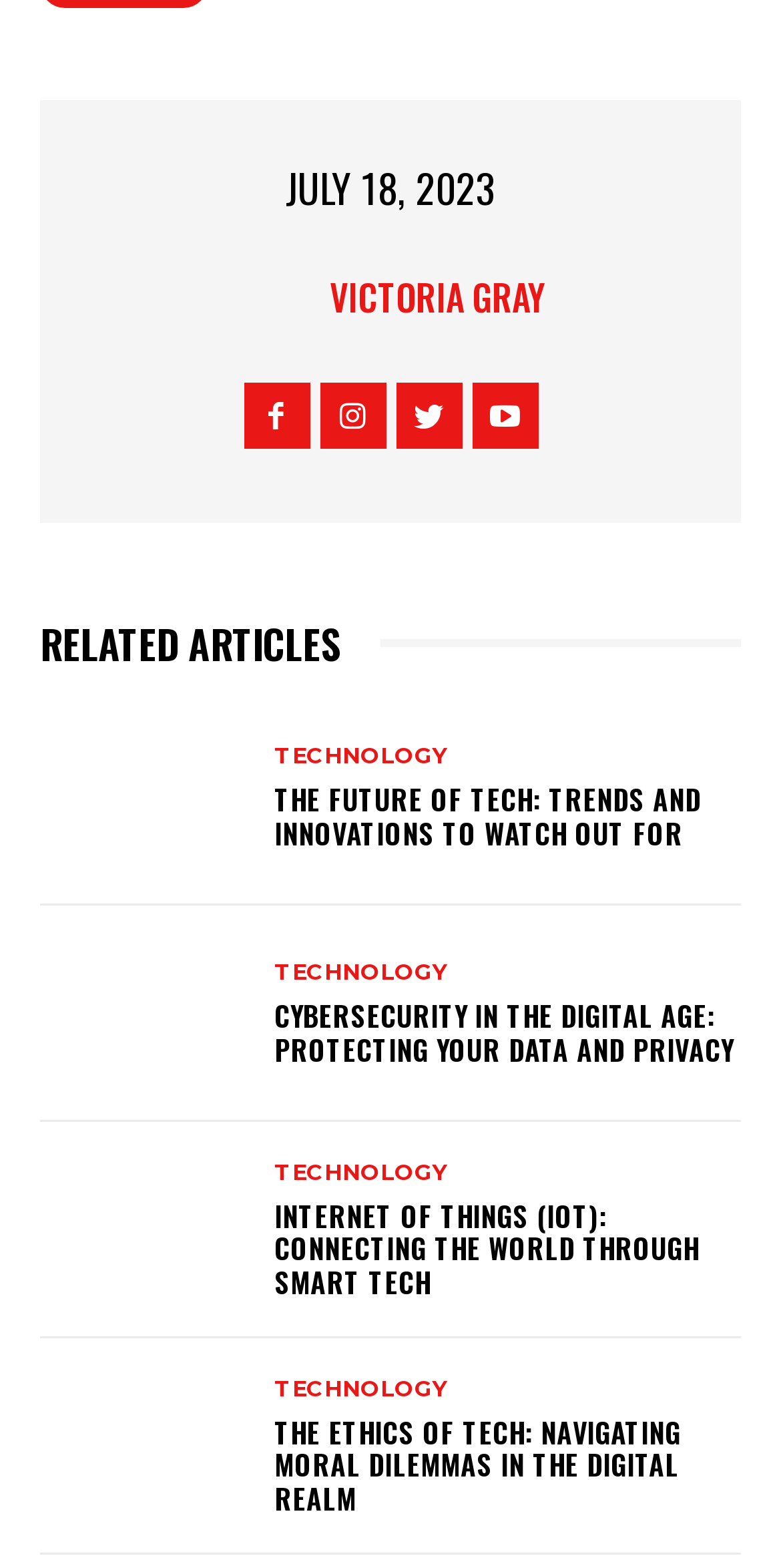Please locate the bounding box coordinates of the element's region that needs to be clicked to follow the instruction: "Read the article about the future of tech". The bounding box coordinates should be provided as four float numbers between 0 and 1, i.e., [left, top, right, bottom].

[0.051, 0.455, 0.321, 0.563]